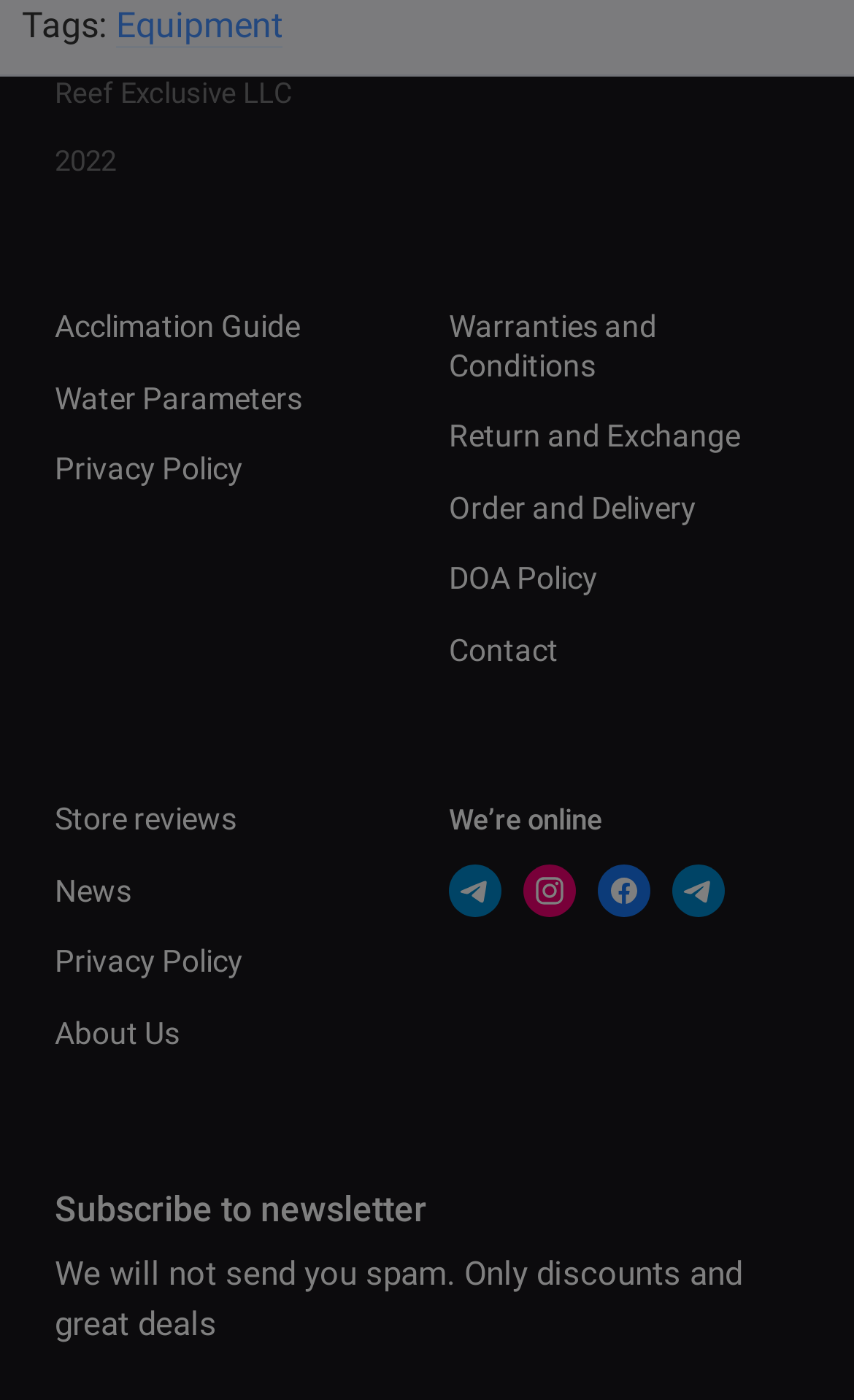Identify the bounding box coordinates of the clickable section necessary to follow the following instruction: "Read the 'Privacy Policy'". The coordinates should be presented as four float numbers from 0 to 1, i.e., [left, top, right, bottom].

[0.064, 0.323, 0.285, 0.348]